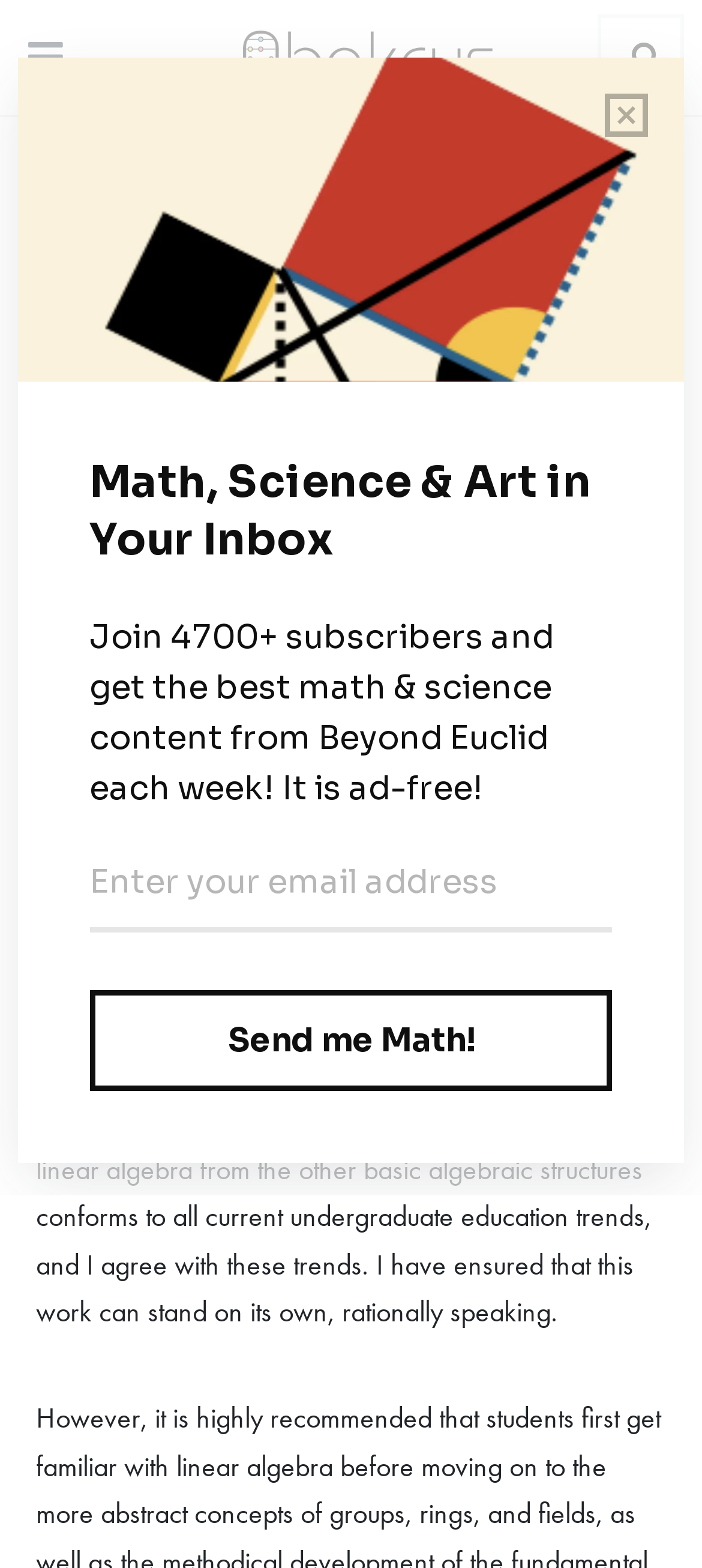What is the purpose of the search box?
Refer to the image and provide a detailed answer to the question.

The search box is located at the top right of the webpage, and it has a button labeled 'Search', indicating that it is used to search for something on the website.